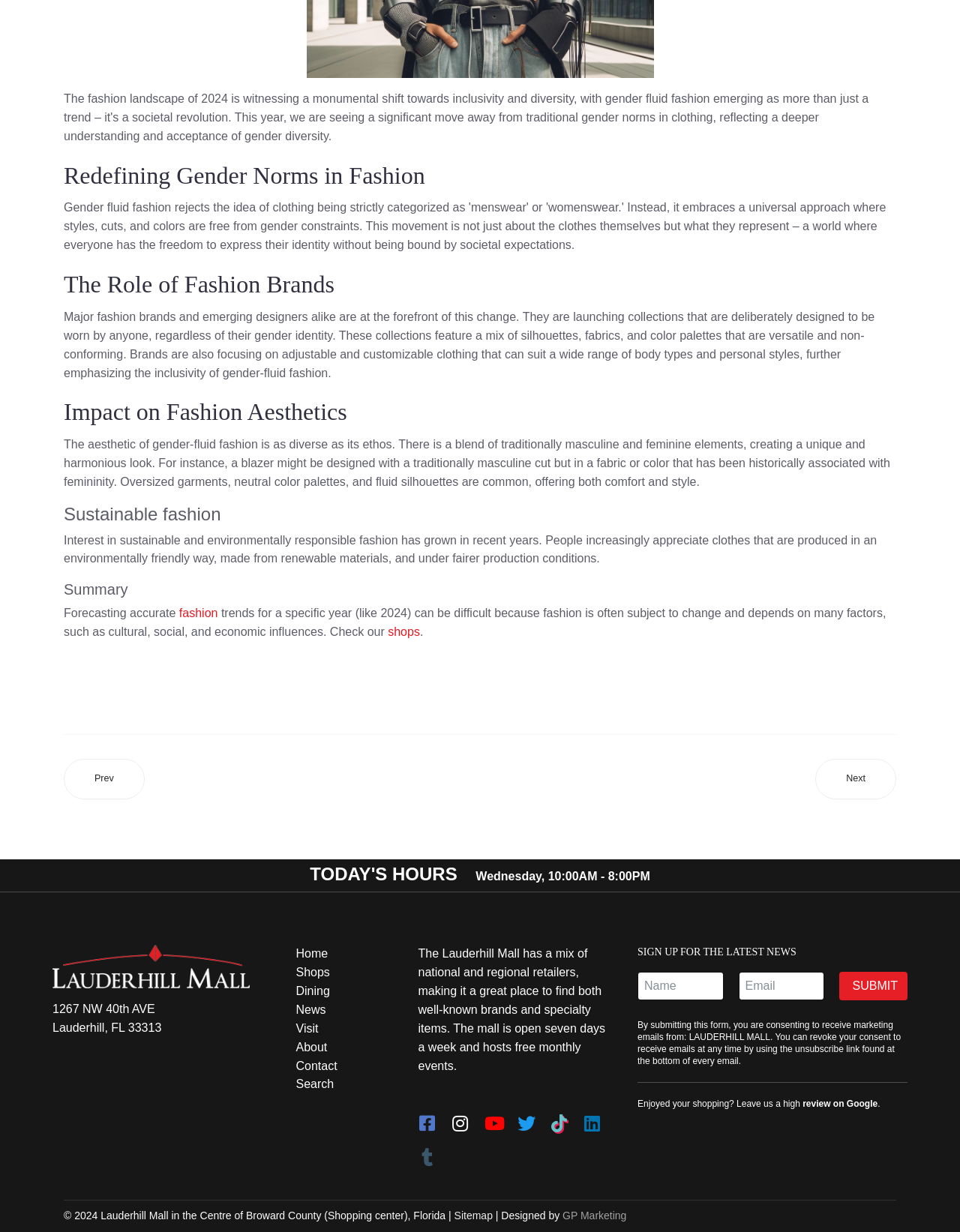Using the element description: "aria-label="name" name="fname" placeholder="Name"", determine the bounding box coordinates. The coordinates should be in the format [left, top, right, bottom], with values between 0 and 1.

[0.664, 0.789, 0.754, 0.812]